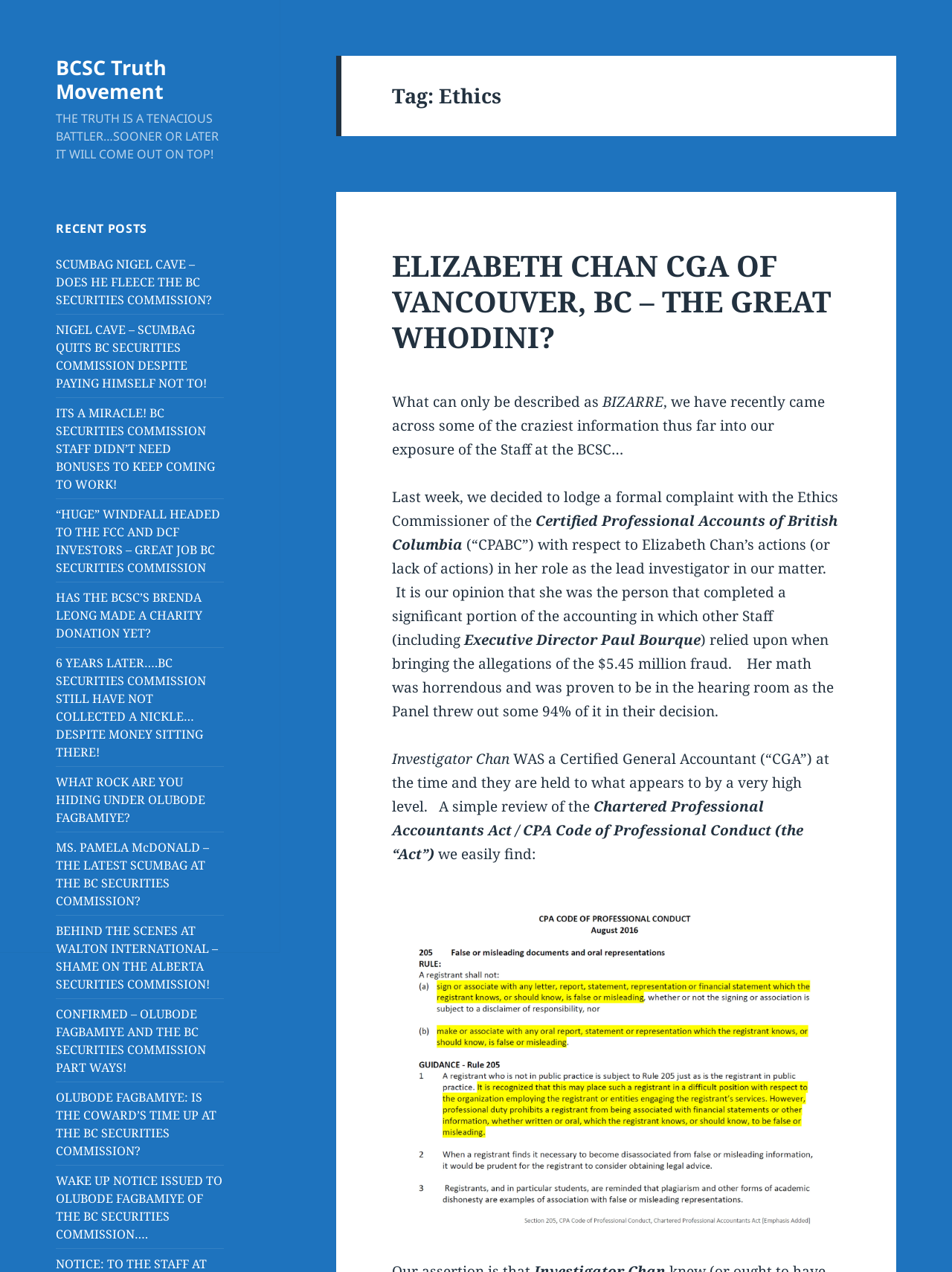What is the theme of the webpage?
Using the image provided, answer with just one word or phrase.

Ethics